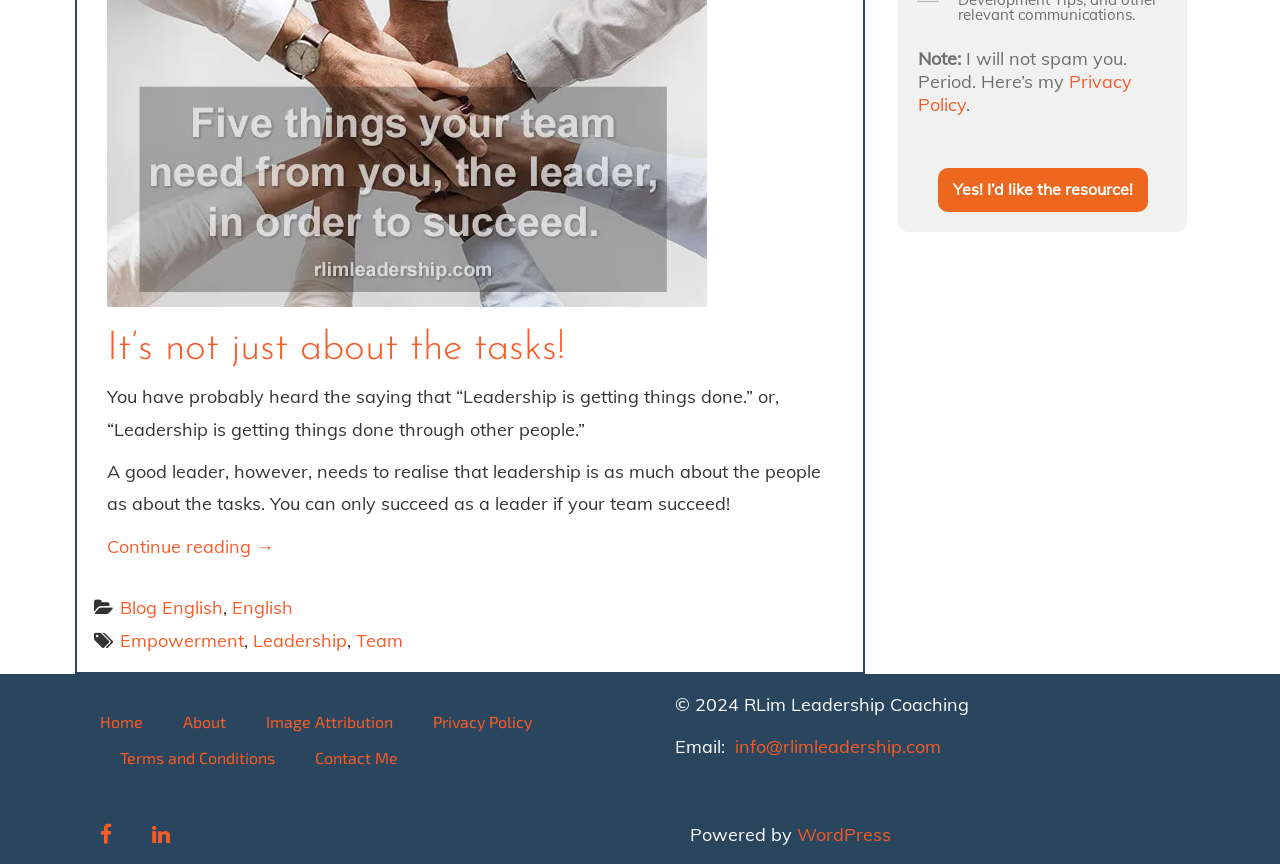Identify the bounding box coordinates for the region of the element that should be clicked to carry out the instruction: "Read the blog post". The bounding box coordinates should be four float numbers between 0 and 1, i.e., [left, top, right, bottom].

[0.084, 0.619, 0.214, 0.646]